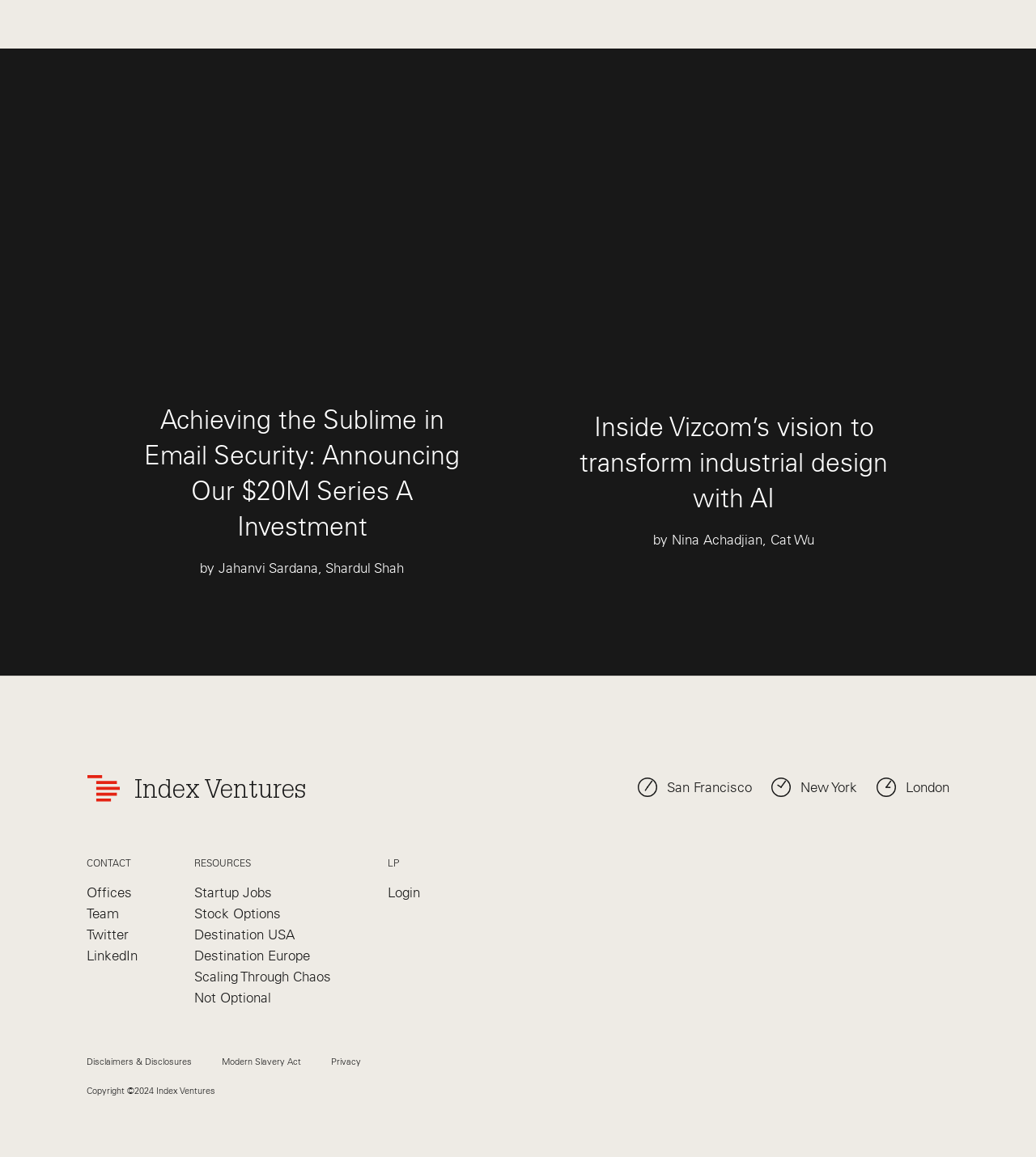Locate the bounding box coordinates of the area where you should click to accomplish the instruction: "Learn about Index Ventures".

[0.083, 0.668, 0.295, 0.693]